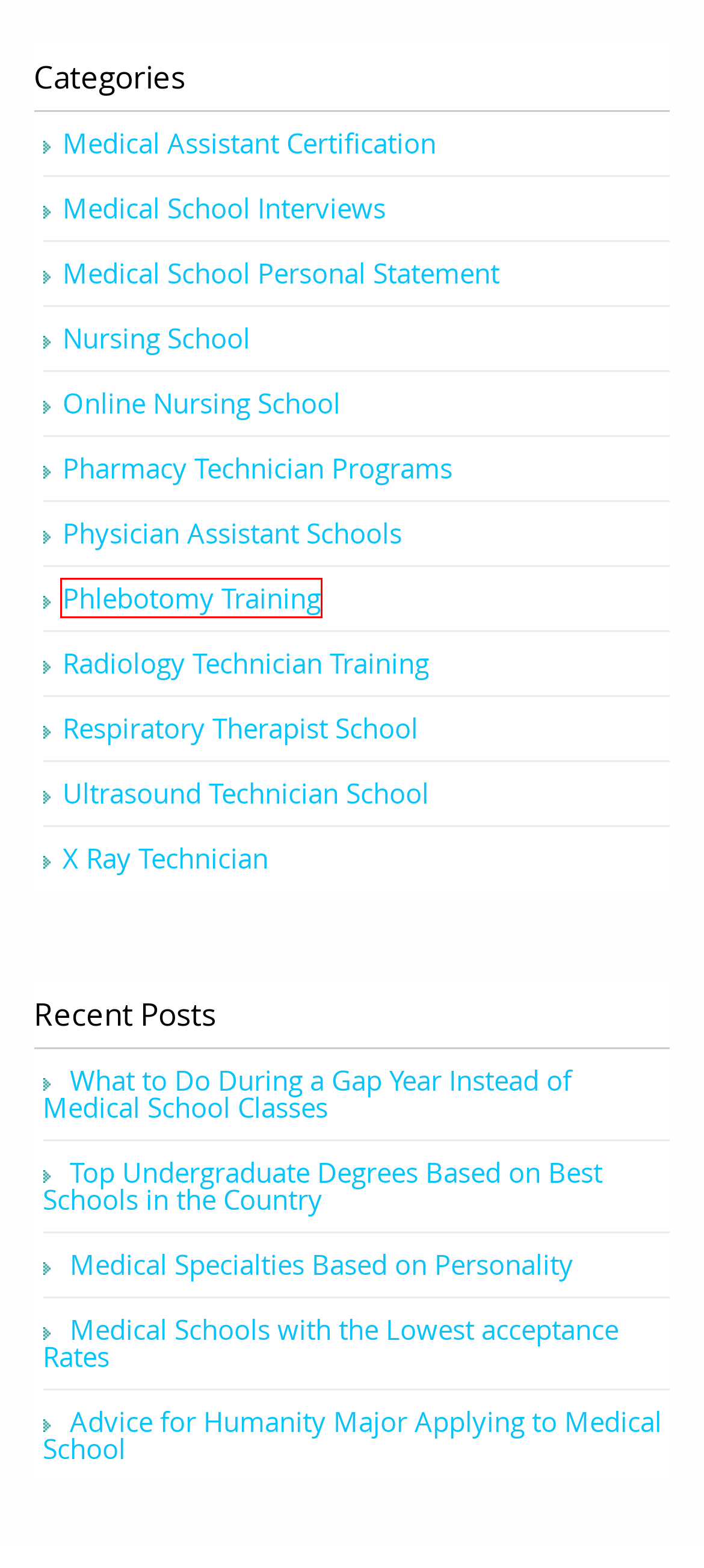Given a webpage screenshot with a red bounding box around a UI element, choose the webpage description that best matches the new webpage after clicking the element within the bounding box. Here are the candidates:
A. Online Nursing School | Nursing Schools Online
B. Pharmacy Technician Programs | Pharmacy Technician Training
C. Phlebotomy Training | Phlebotomy Training Online
D. Respiratory Therapist School | Respiratory Therapist Schooling
E. Humanity Major Applying to Medical School: Medical School Help
F. What to Do During a Gap Year Instead of Medical School Classes
G. Medical Assistant Certification | Medical Assisting Certification
H. Radiology Technician Training – Medical Schools in the USA

C